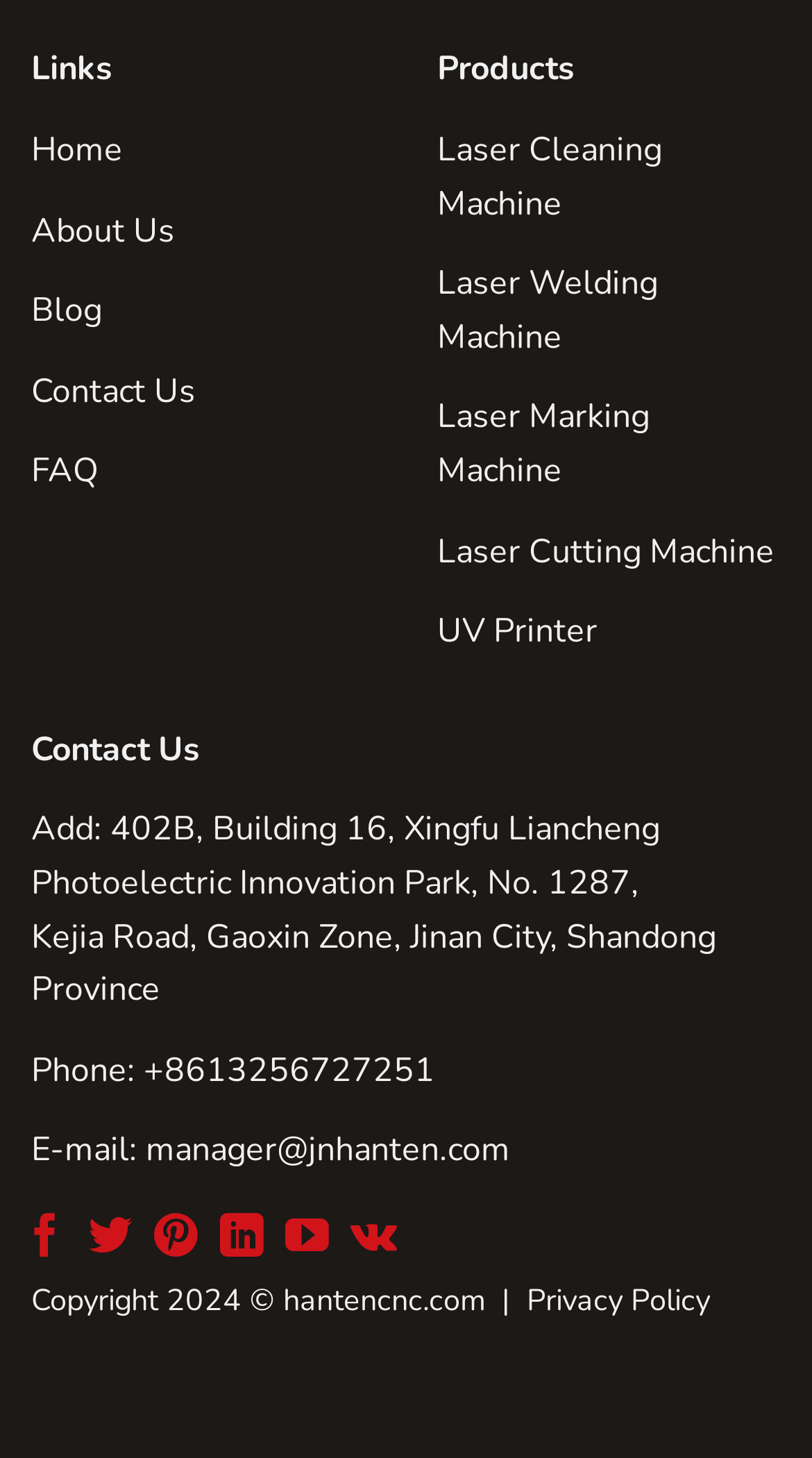What are the main categories on this website?
Ensure your answer is thorough and detailed.

By analyzing the webpage structure, I found that there are two main categories: 'Links' and 'Products'. The 'Links' category includes sub-links like 'Home', 'About Us', 'Blog', 'Contact Us', and 'FAQ'. The 'Products' category includes sub-links like 'Laser Cleaning Machine', 'Laser Welding Machine', 'Laser Marking Machine', 'Laser Cutting Machine', and 'UV Printer'.